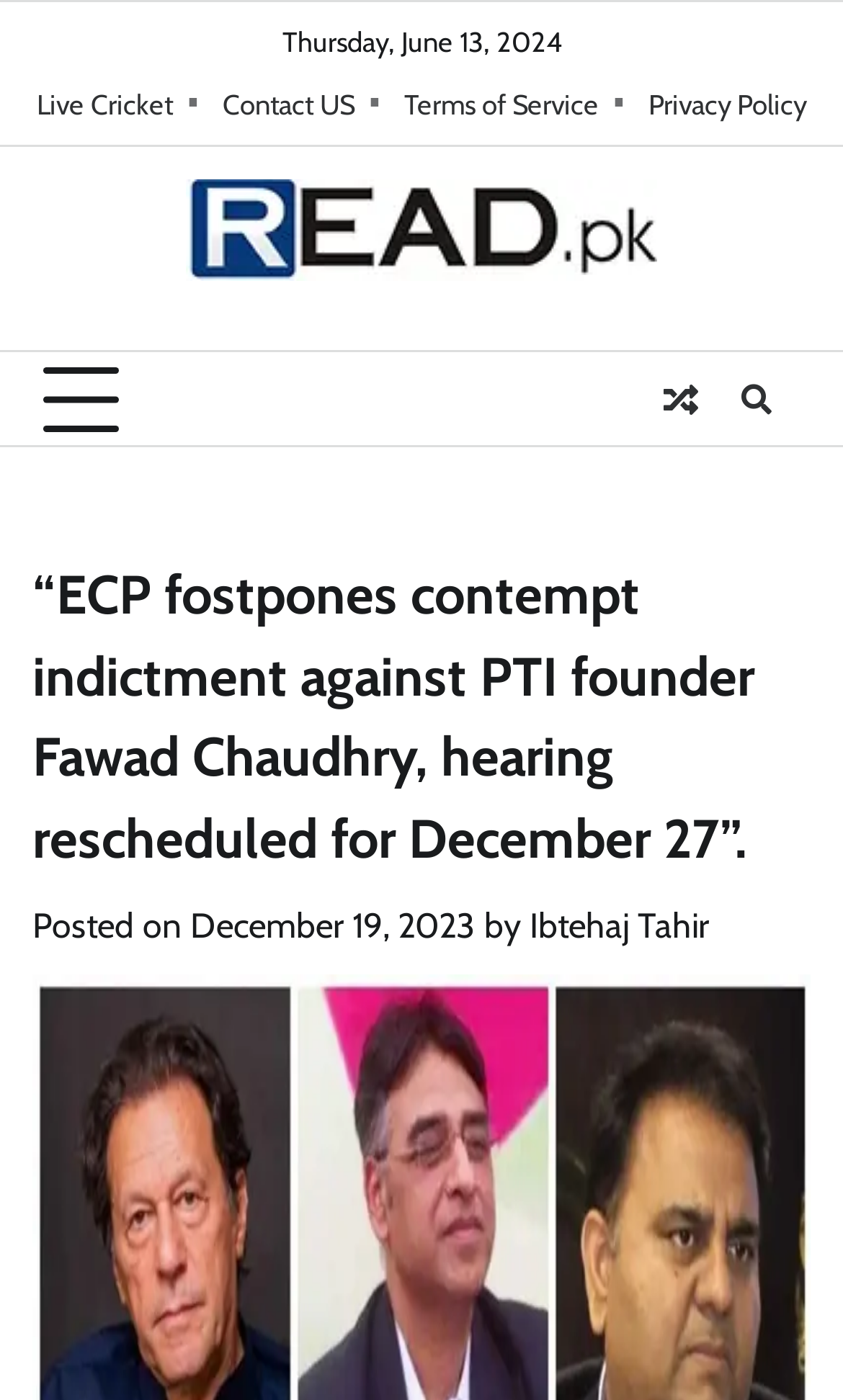Identify the bounding box coordinates of the clickable region required to complete the instruction: "Go to Read.pk homepage". The coordinates should be given as four float numbers within the range of 0 and 1, i.e., [left, top, right, bottom].

[0.221, 0.129, 0.779, 0.212]